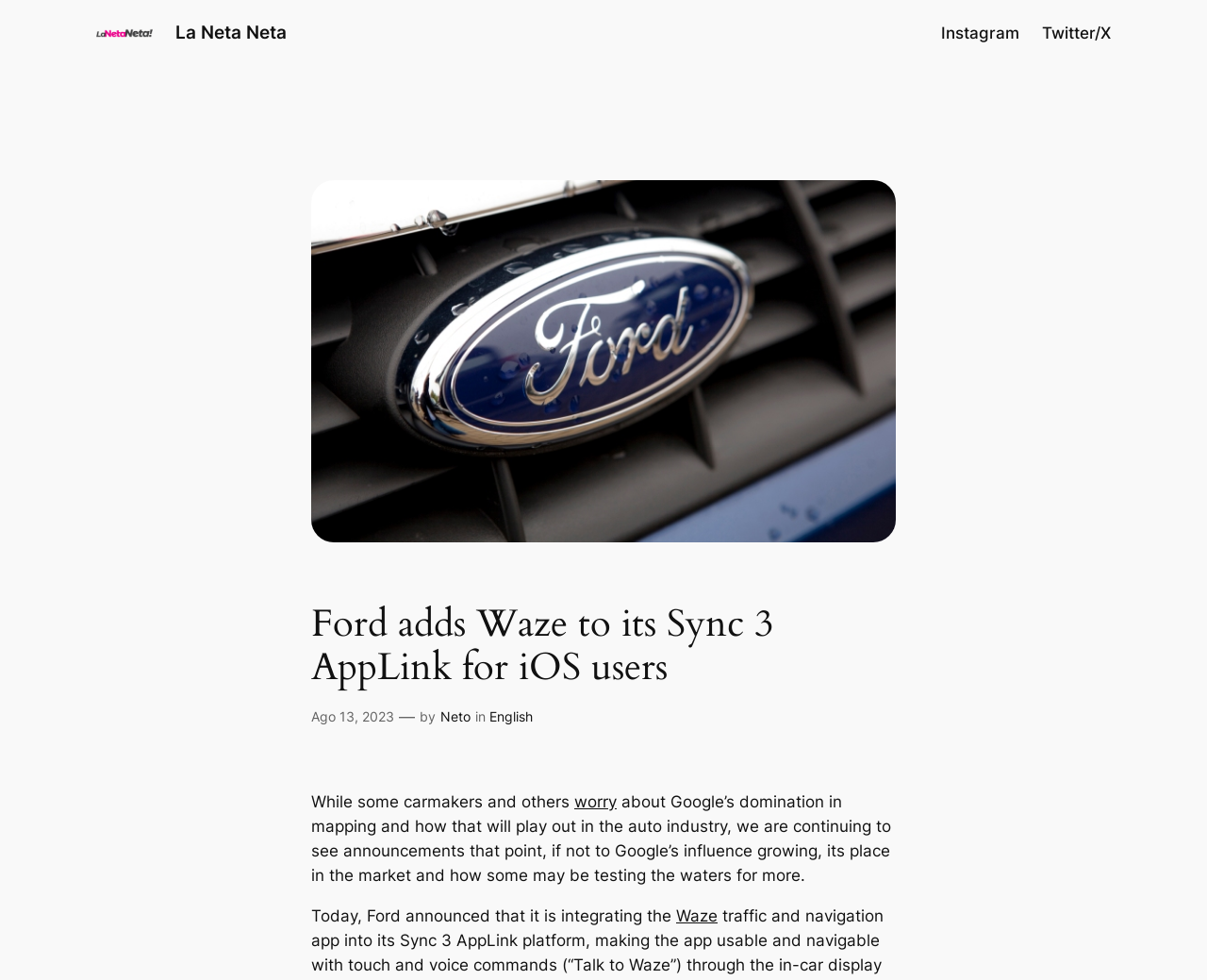Answer the following inquiry with a single word or phrase:
What is Ford integrating into its Sync 3 AppLink?

Waze